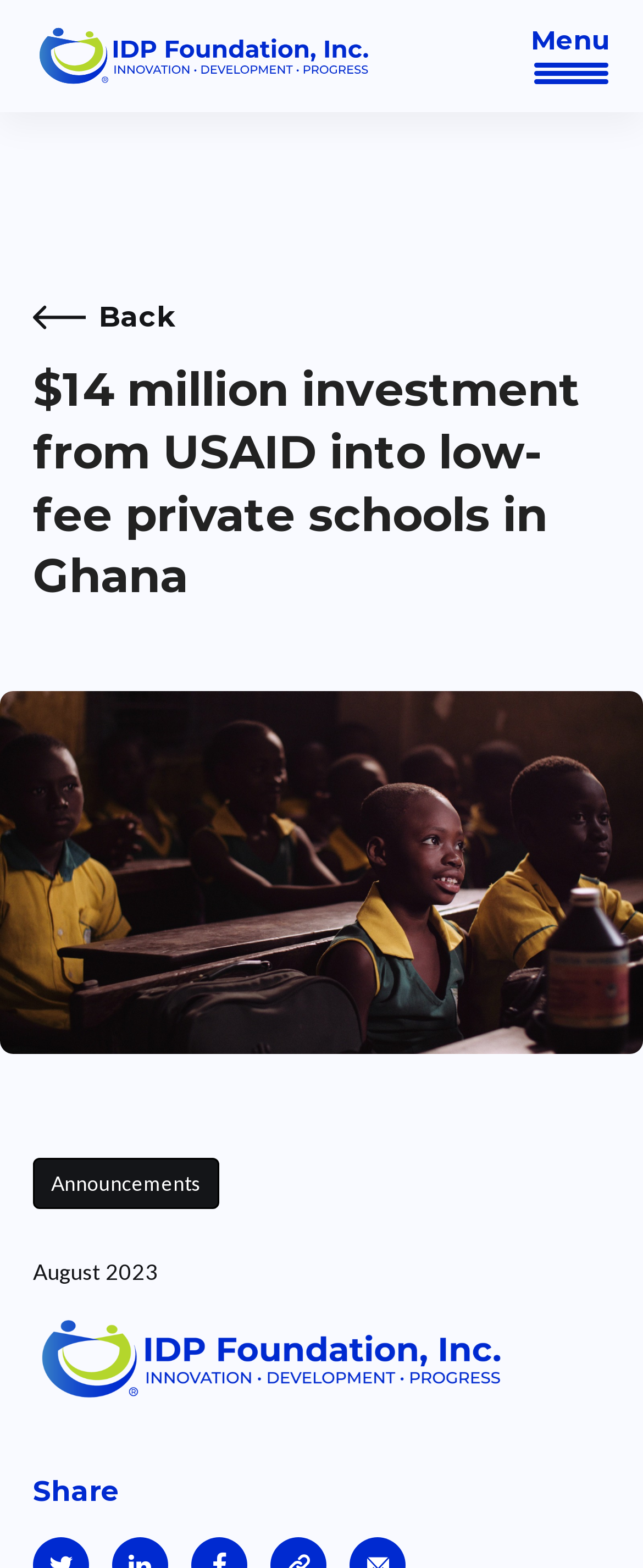For the element described, predict the bounding box coordinates as (top-left x, top-left y, bottom-right x, bottom-right y). All values should be between 0 and 1. Element description: alt="IDP Foundation"

[0.051, 0.008, 0.585, 0.063]